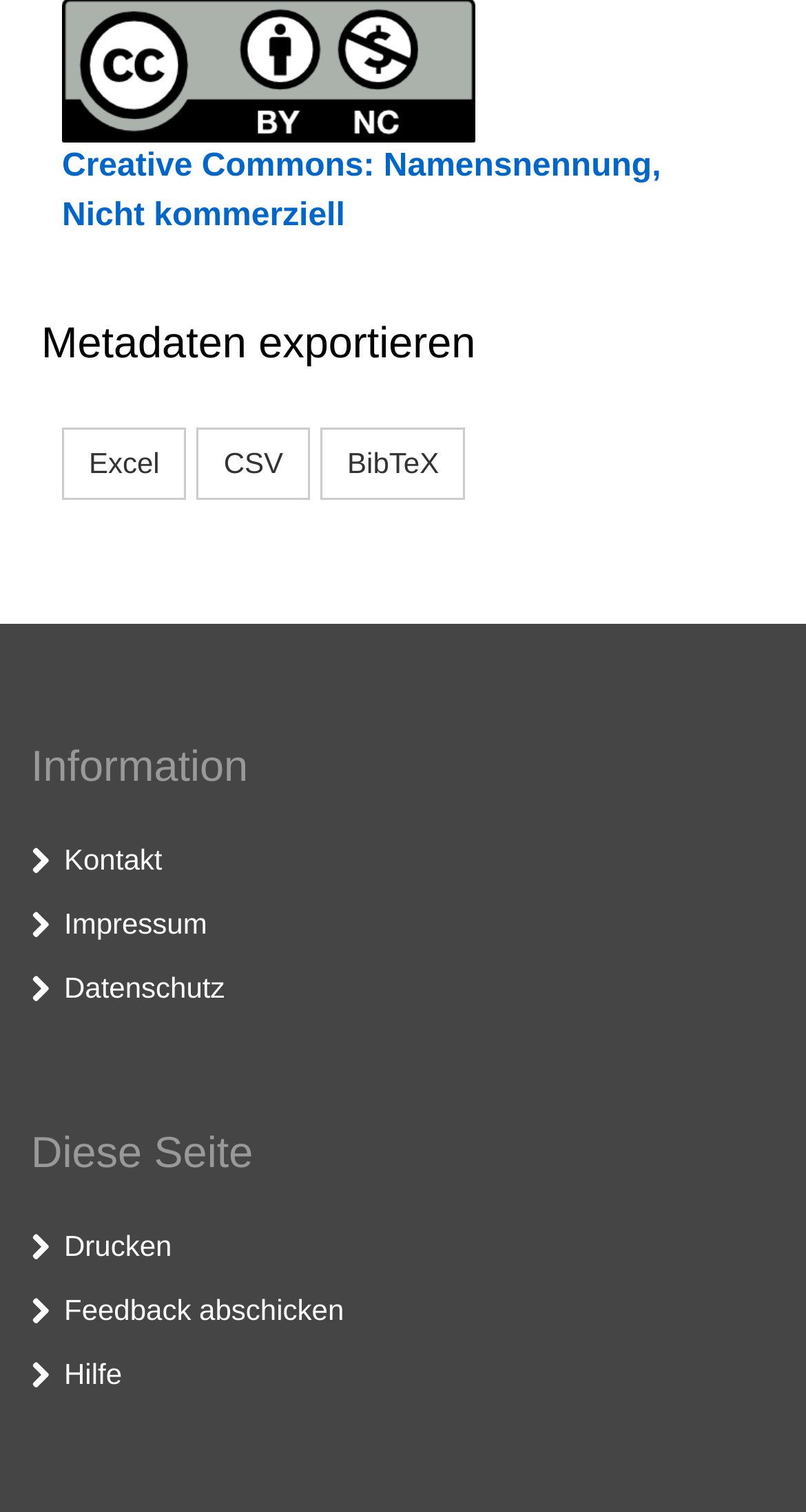Answer the following query concisely with a single word or phrase:
What is the first button under the 'Metadaten exportieren' heading?

Excel